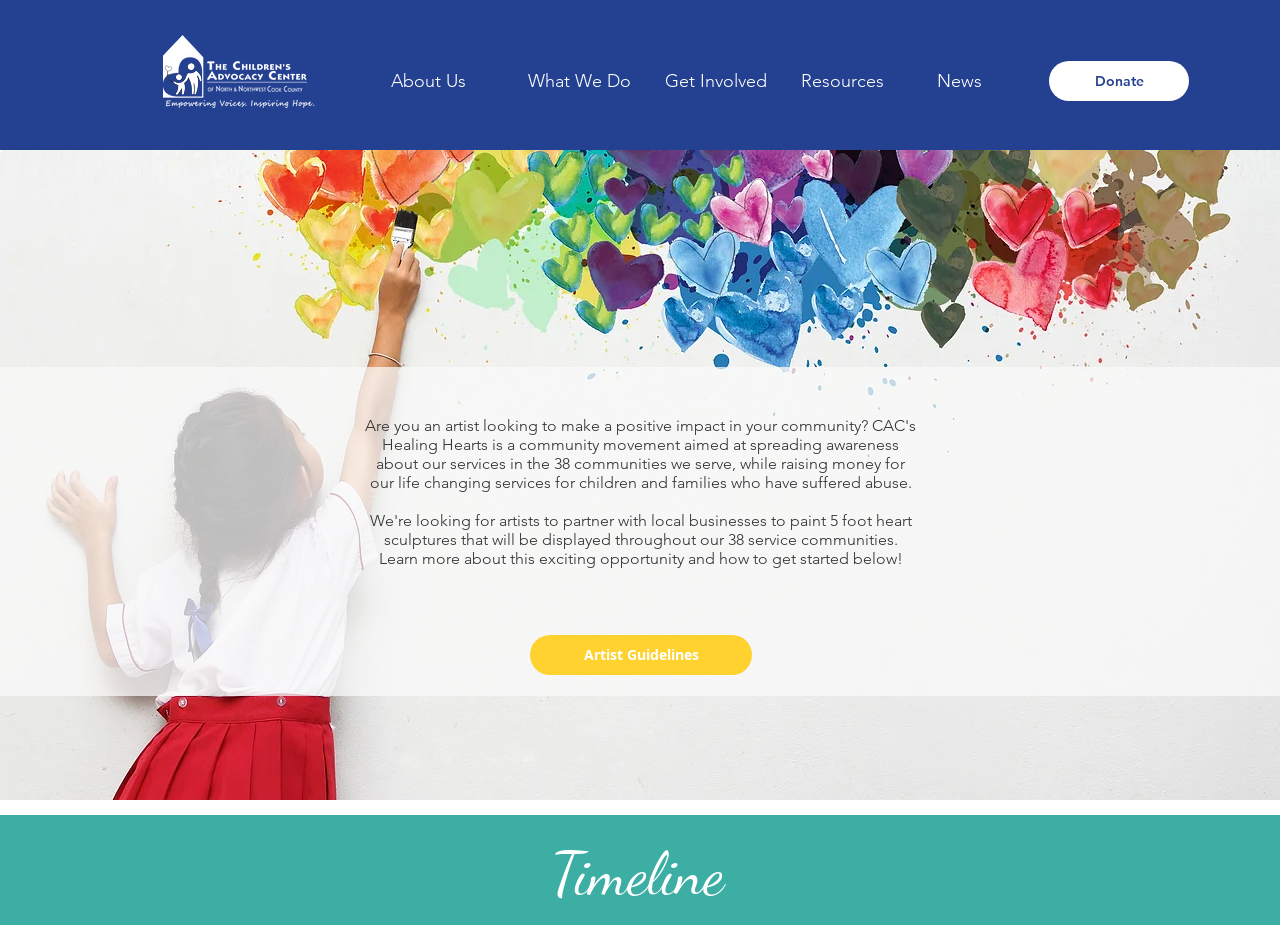How many navigation links are there?
Answer the question based on the image using a single word or a brief phrase.

5